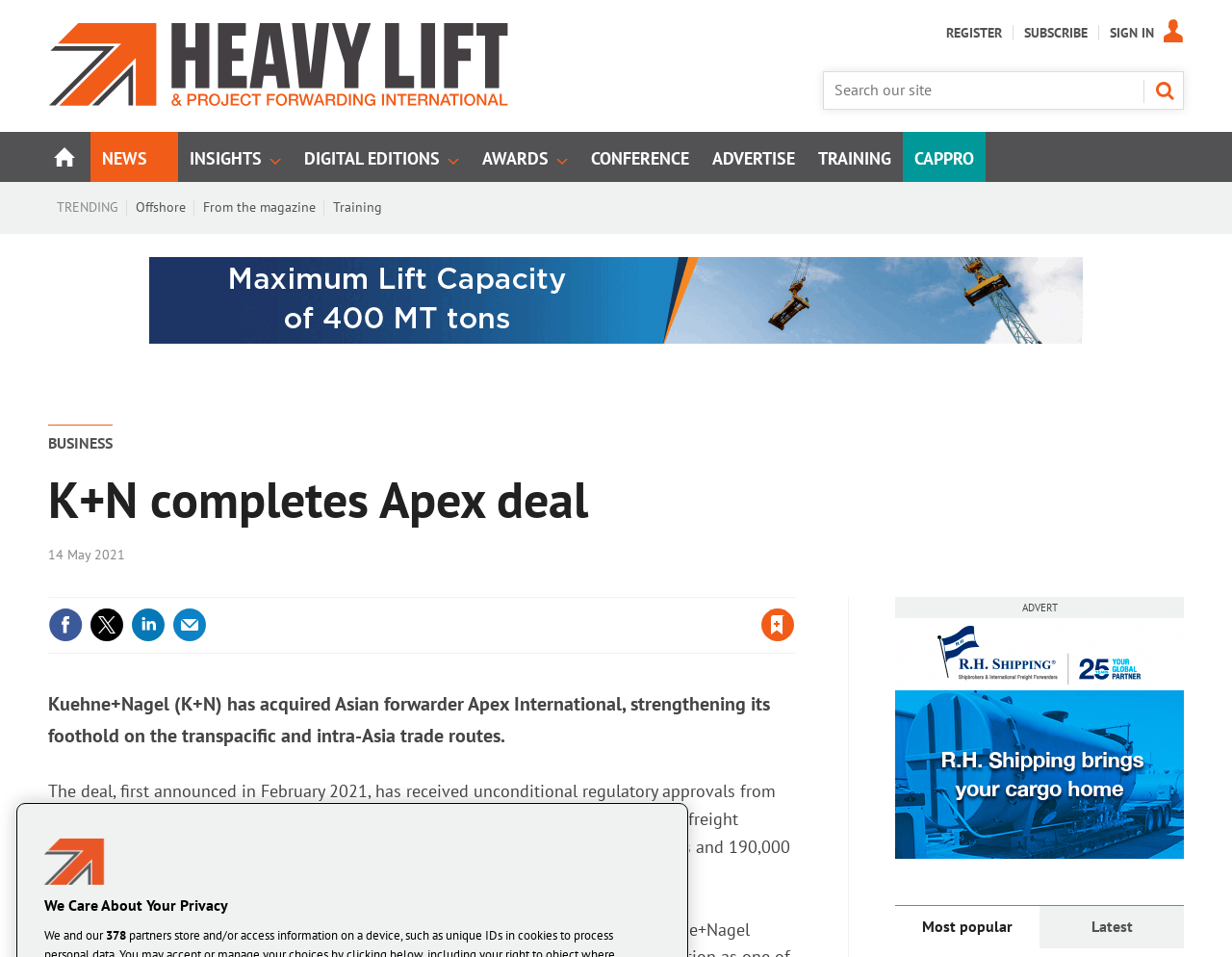Locate the bounding box coordinates of the element that needs to be clicked to carry out the instruction: "Subscribe". The coordinates should be given as four float numbers ranging from 0 to 1, i.e., [left, top, right, bottom].

[0.831, 0.026, 0.883, 0.042]